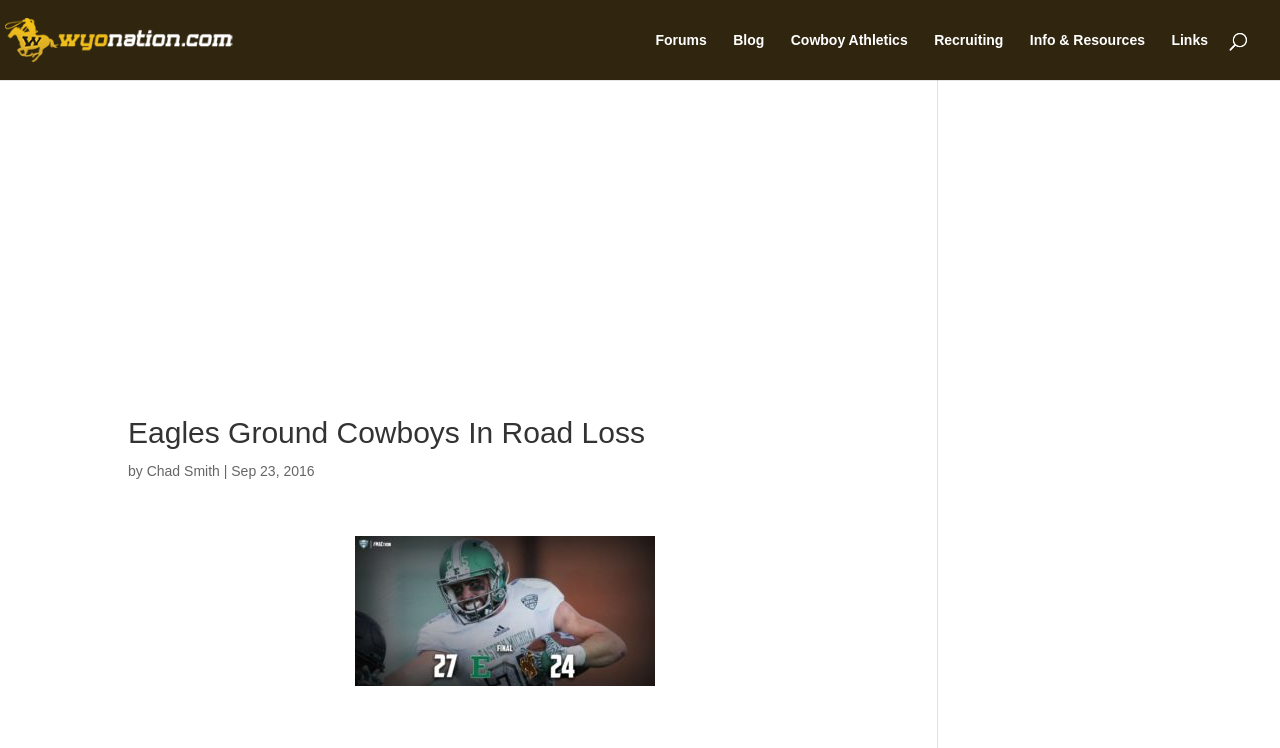Answer the question below in one word or phrase:
How many links are in the top navigation bar?

6